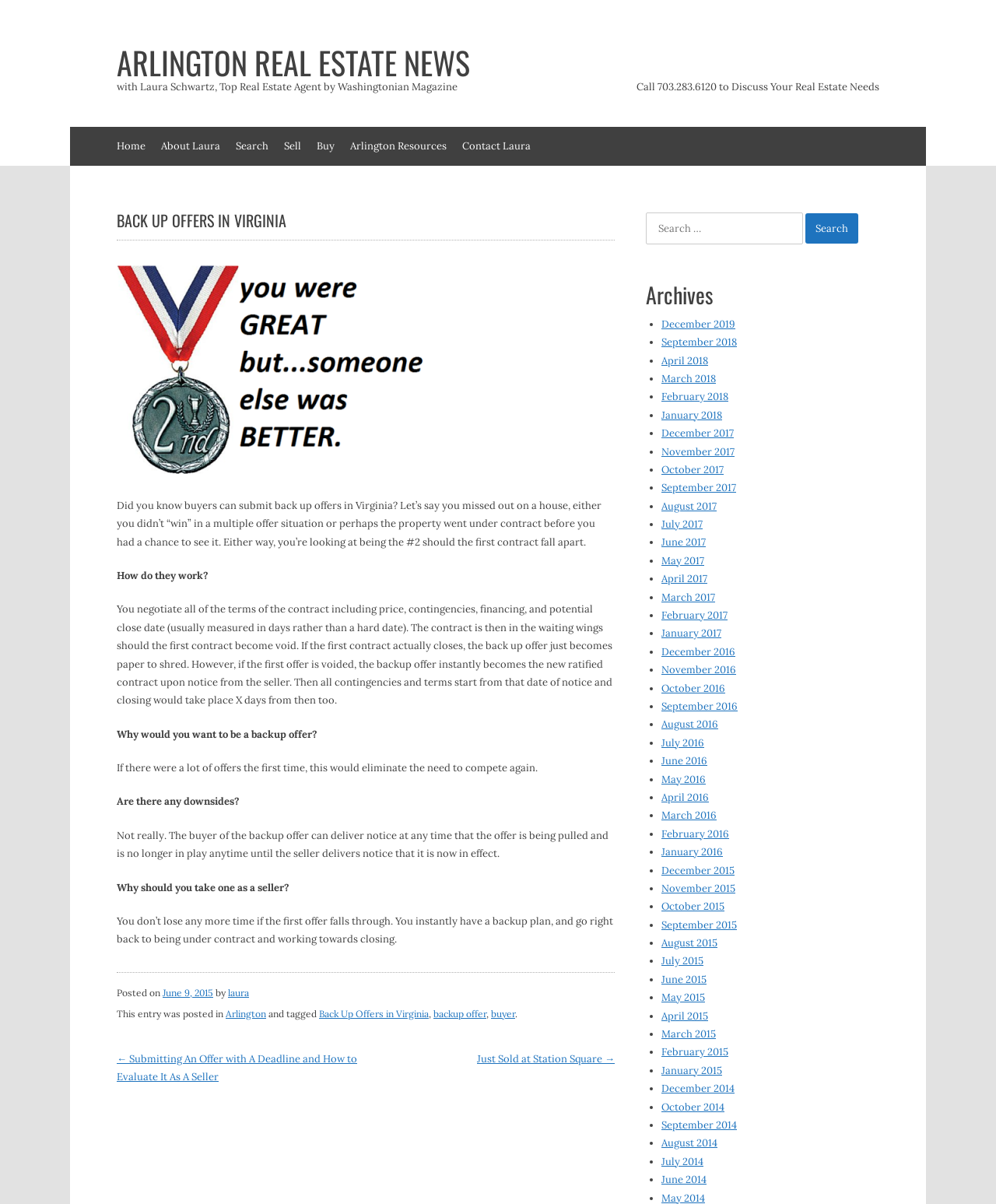Examine the screenshot and answer the question in as much detail as possible: What happens if the first contract falls through?

If the first contract falls through, the backup offer becomes the new ratified contract upon notice from the seller, as explained in the article.